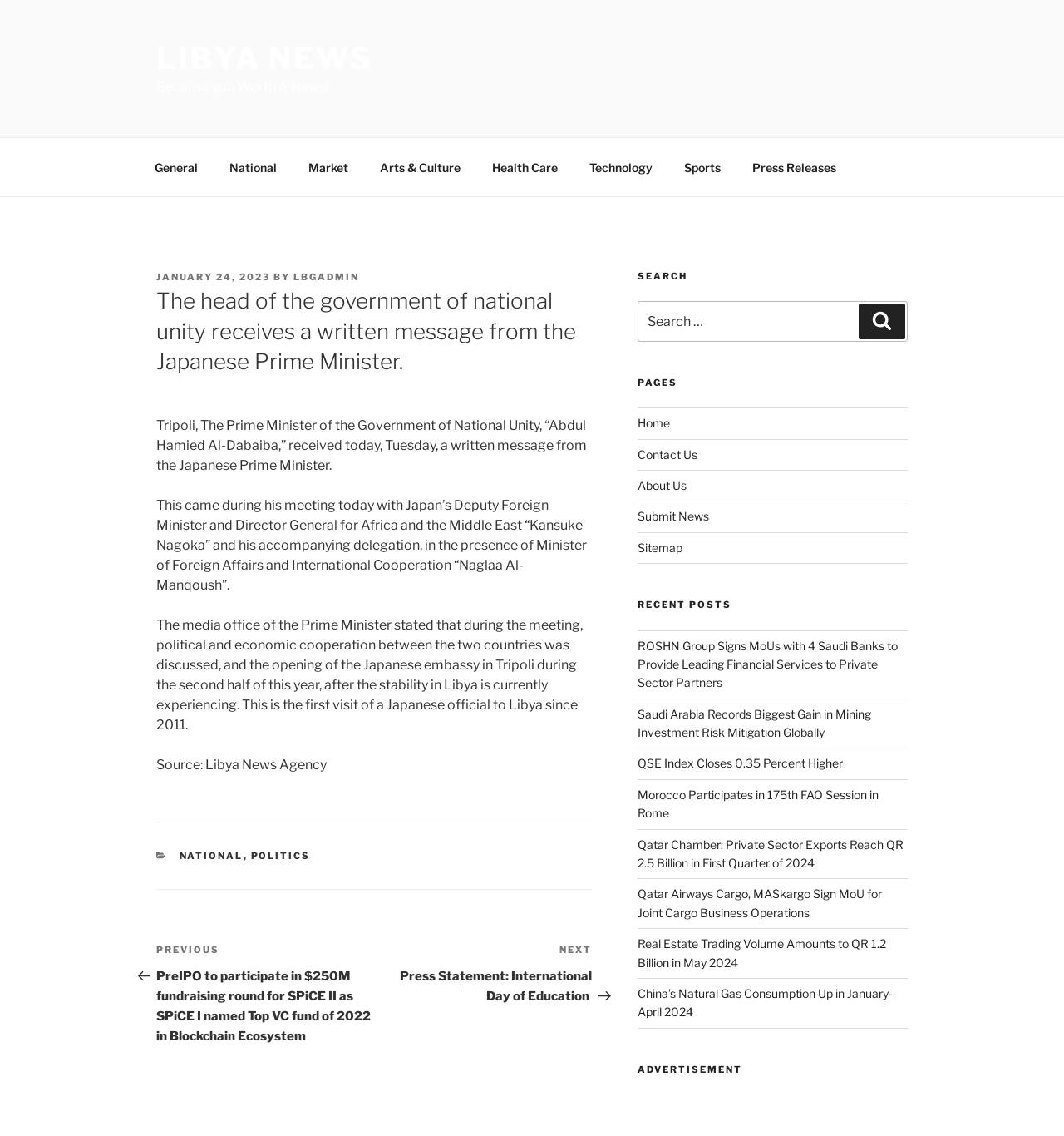Find the bounding box coordinates of the element to click in order to complete this instruction: "Go to the 'Home' page". The bounding box coordinates must be four float numbers between 0 and 1, denoted as [left, top, right, bottom].

[0.599, 0.366, 0.629, 0.379]